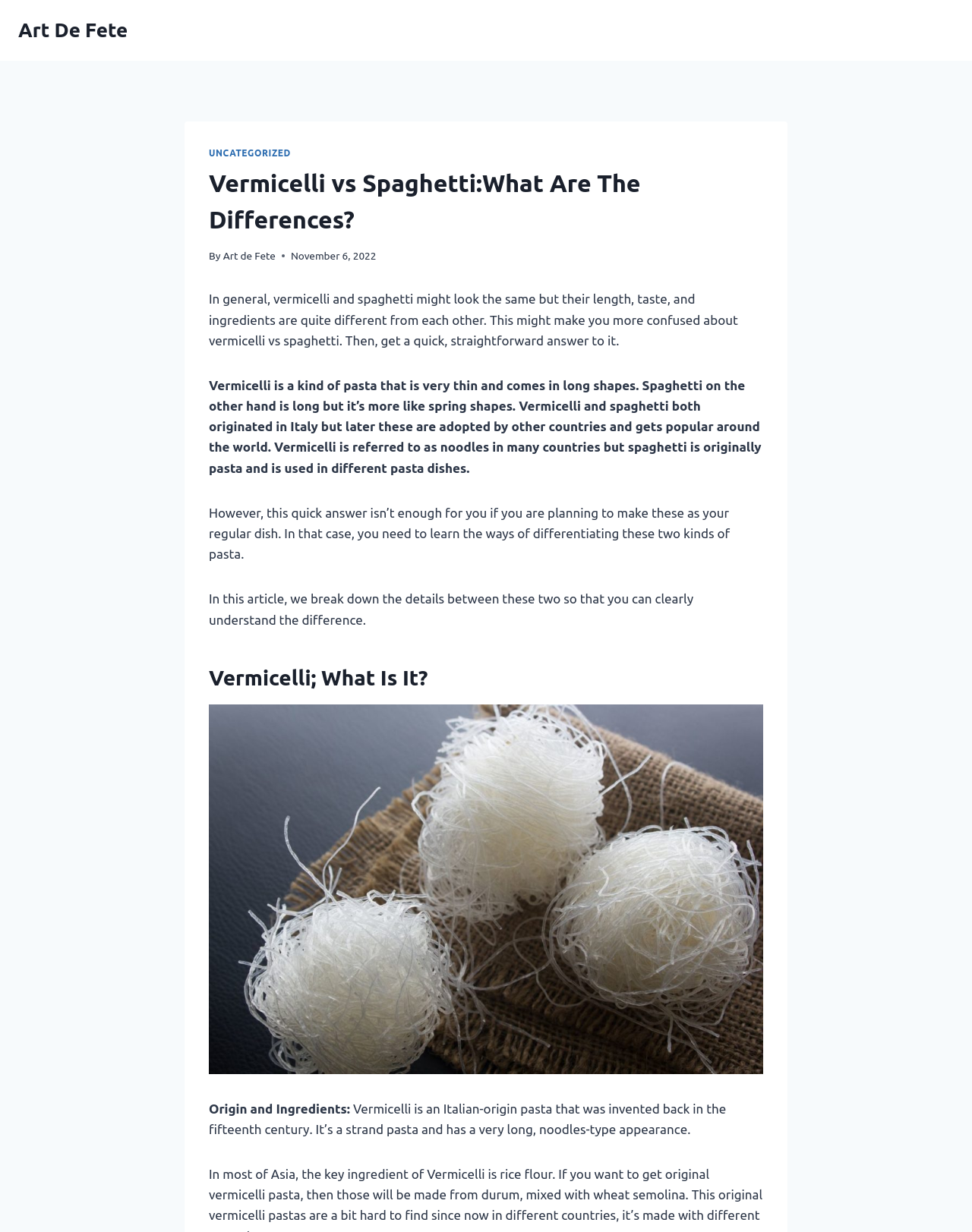Identify and provide the bounding box for the element described by: "Uncategorized".

[0.215, 0.12, 0.299, 0.128]